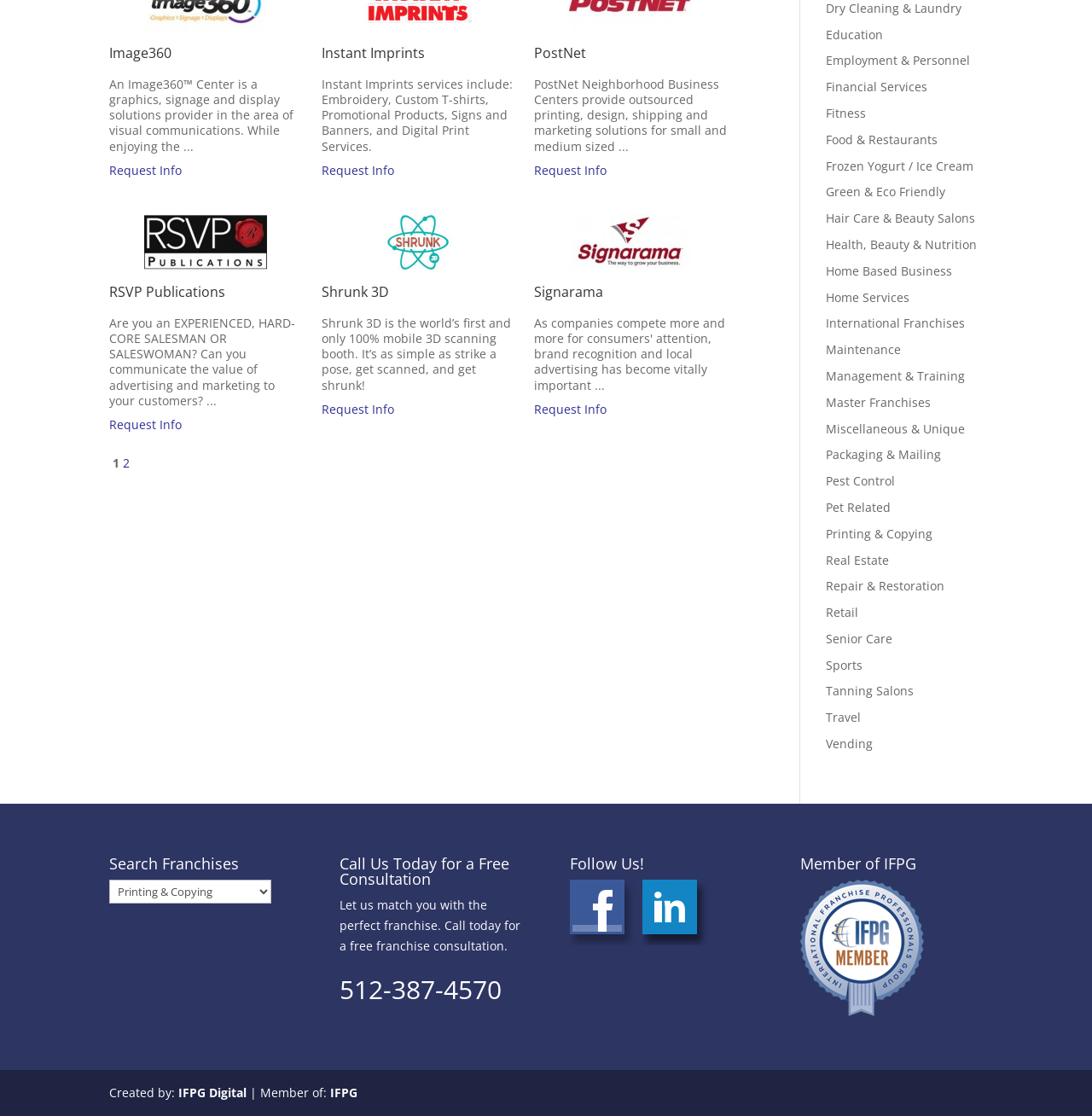Highlight the bounding box of the UI element that corresponds to this description: "ProductsNav".

None